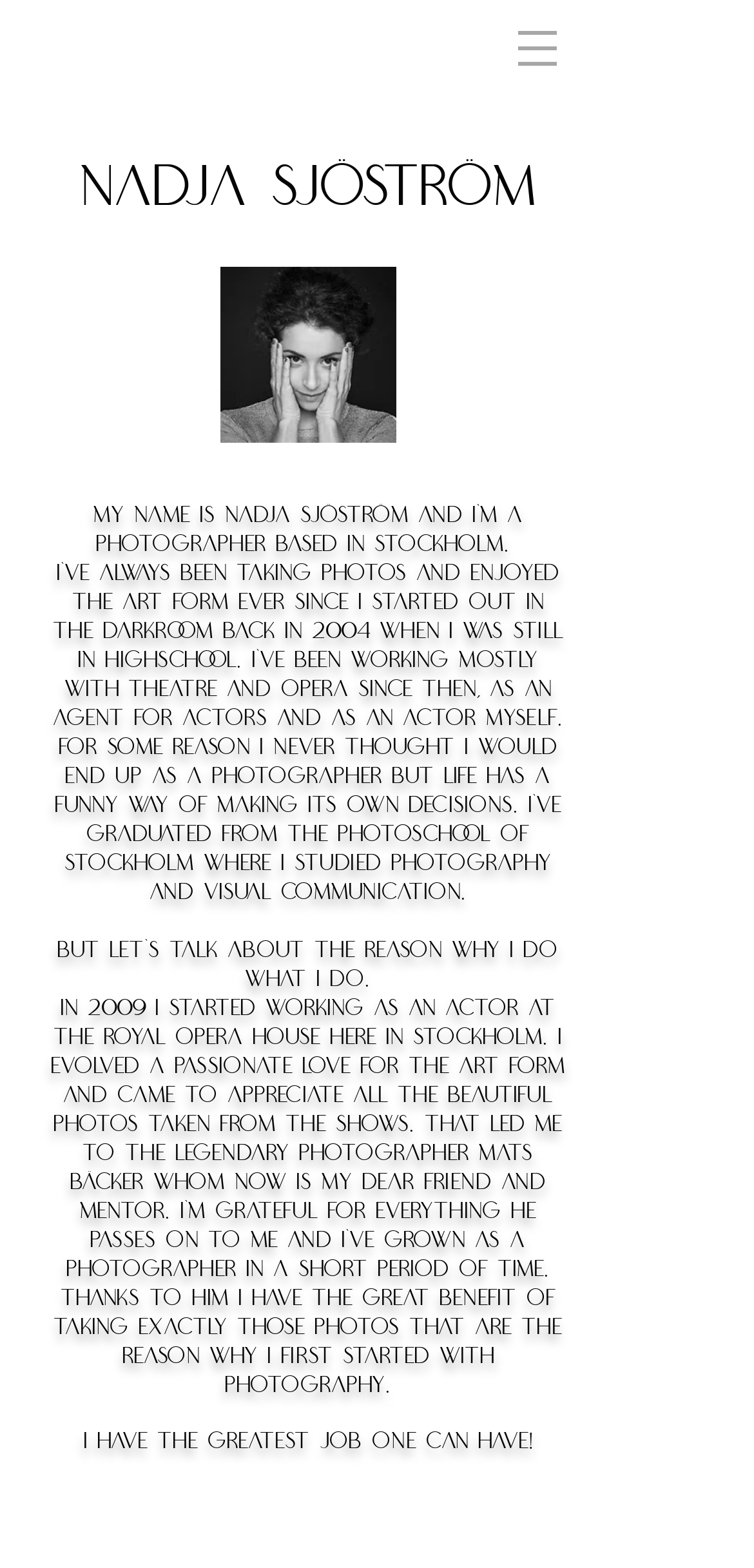From the given element description: "Nadja Sjöström", find the bounding box for the UI element. Provide the coordinates as four float numbers between 0 and 1, in the order [left, top, right, bottom].

[0.108, 0.096, 0.713, 0.139]